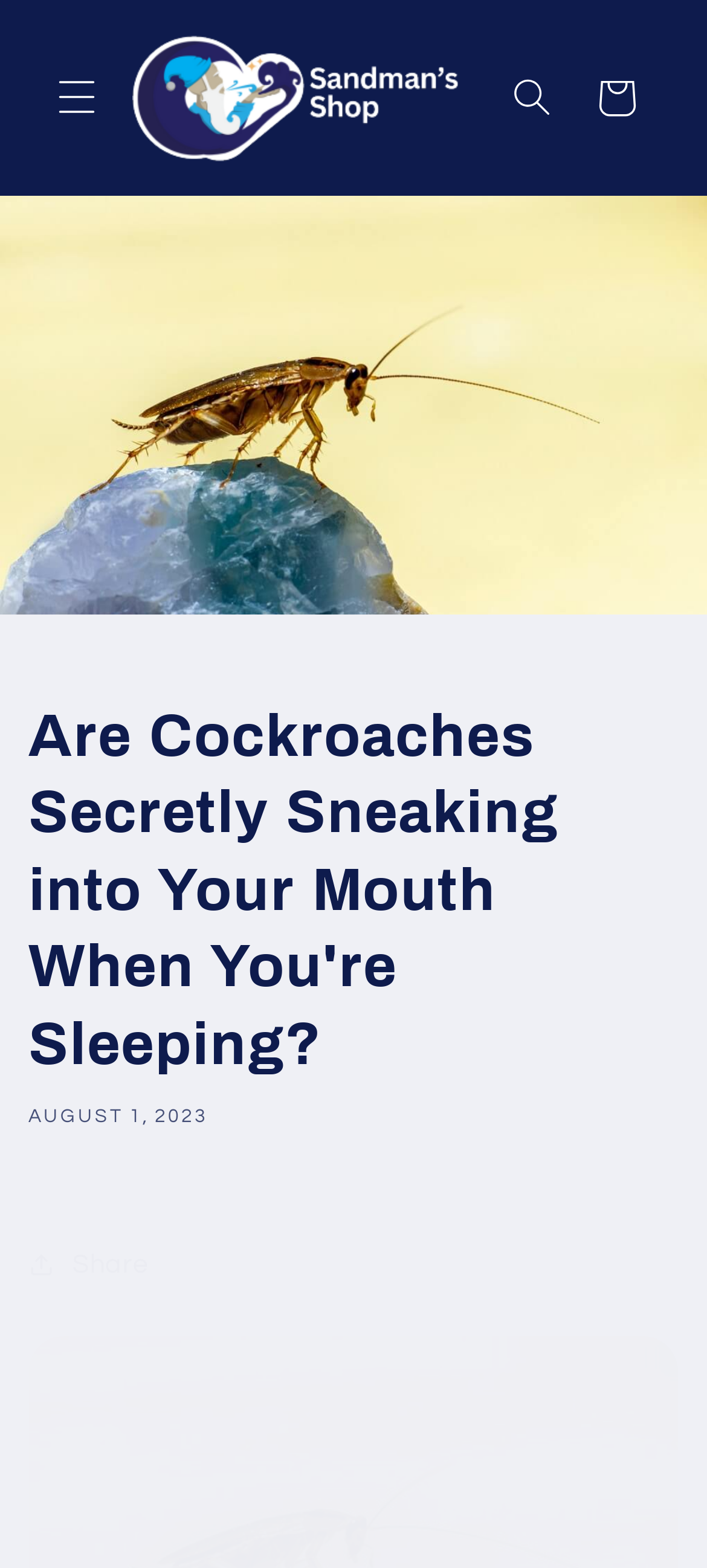What is the topic of the article?
Refer to the image and answer the question using a single word or phrase.

Cockroaches